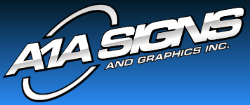Offer a detailed narrative of what is shown in the image.

The image prominently displays the logo of "A1A Signs and Graphics Inc.," featuring a modern and dynamic design. The logo is characterized by bold, stylized letters, emphasizing the name "A1A SIGNS" in a striking white font against a vibrant blue gradient background. Below the main name, "AND GRAPHICS INC." is included in a smaller, yet clear format, integrating seamlessly into the overall aesthetic. This logo encapsulates the company’s focus on signage and graphic solutions, symbolizing professionalism and creativity in visual communication.